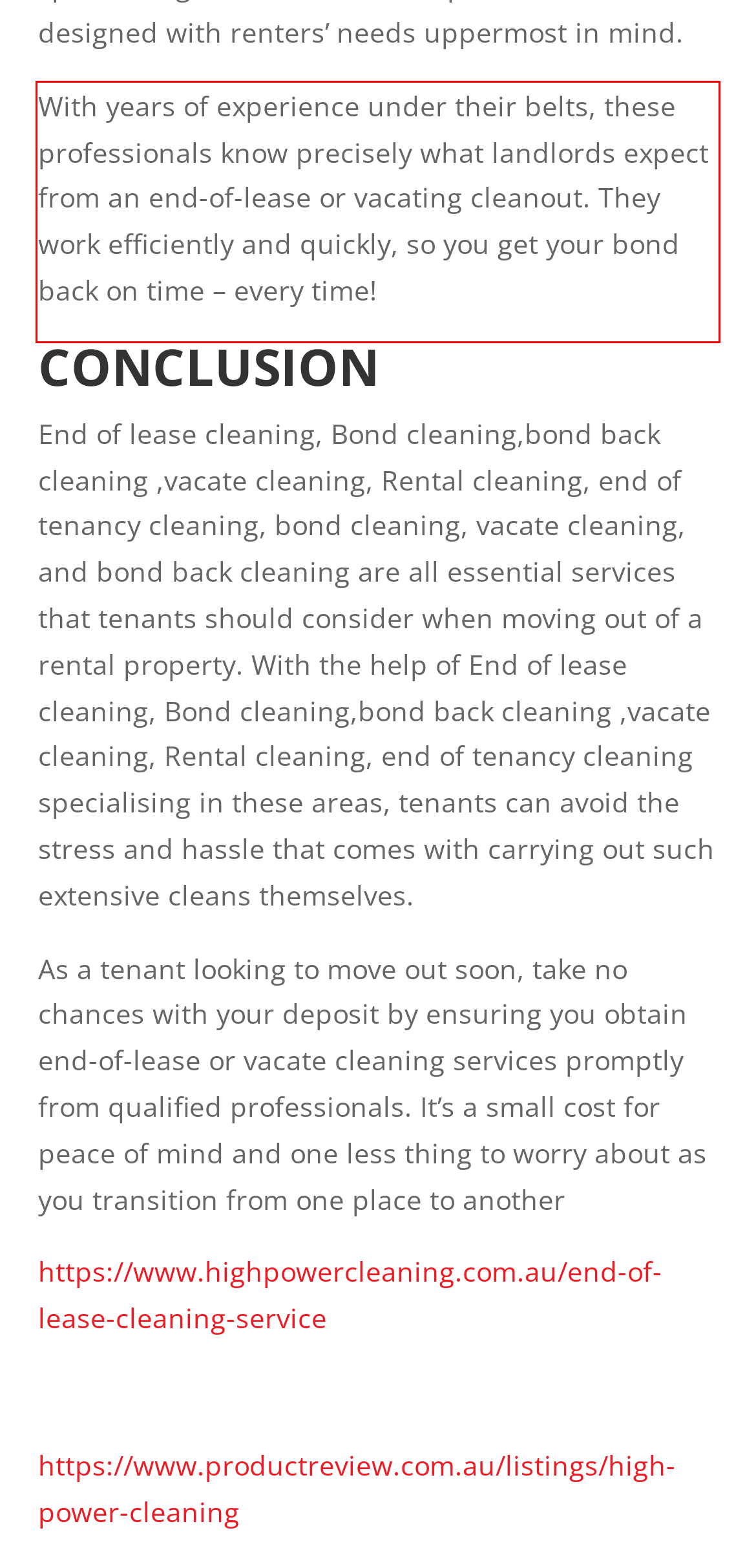You have a screenshot of a webpage with a red bounding box. Identify and extract the text content located inside the red bounding box.

With years of experience under their belts, these professionals know precisely what landlords expect from an end-of-lease or vacating cleanout. They work efficiently and quickly, so you get your bond back on time – every time!